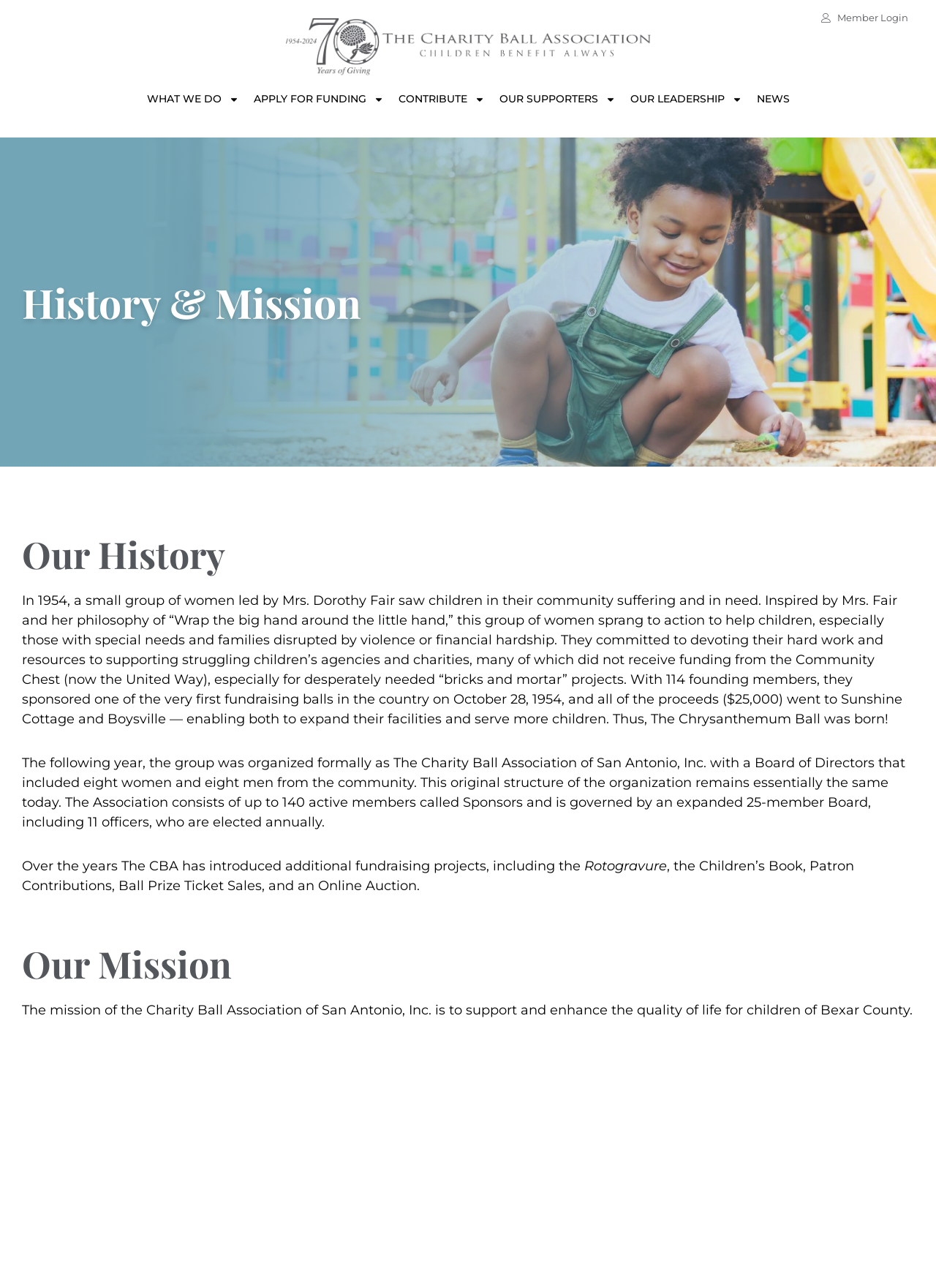Using the information in the image, could you please answer the following question in detail:
How many founding members did the organization have?

I found the answer by reading the 'Our History' section, which states that 'With 114 founding members, they sponsored one of the very first fundraising balls in the country on October 28, 1954...'.